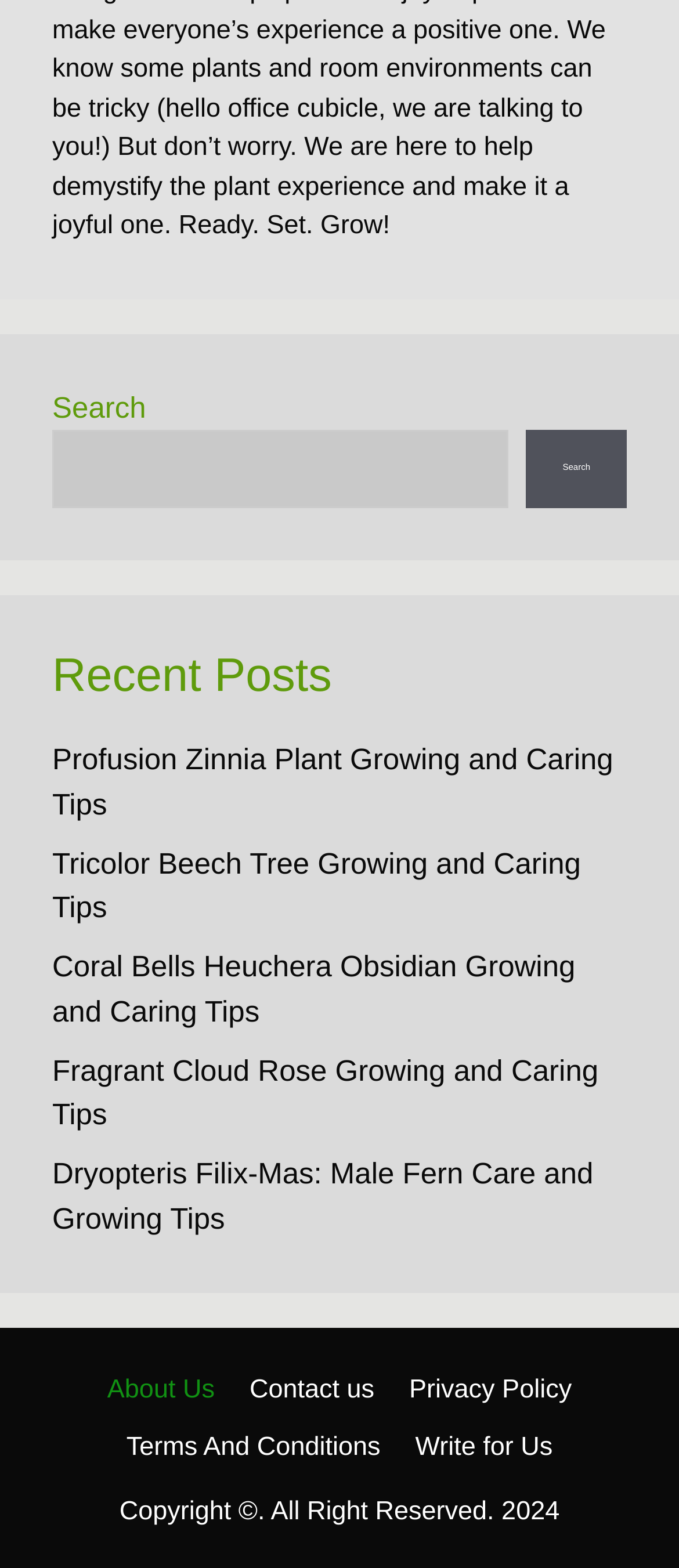Could you provide the bounding box coordinates for the portion of the screen to click to complete this instruction: "go to June 2022 comments"?

None